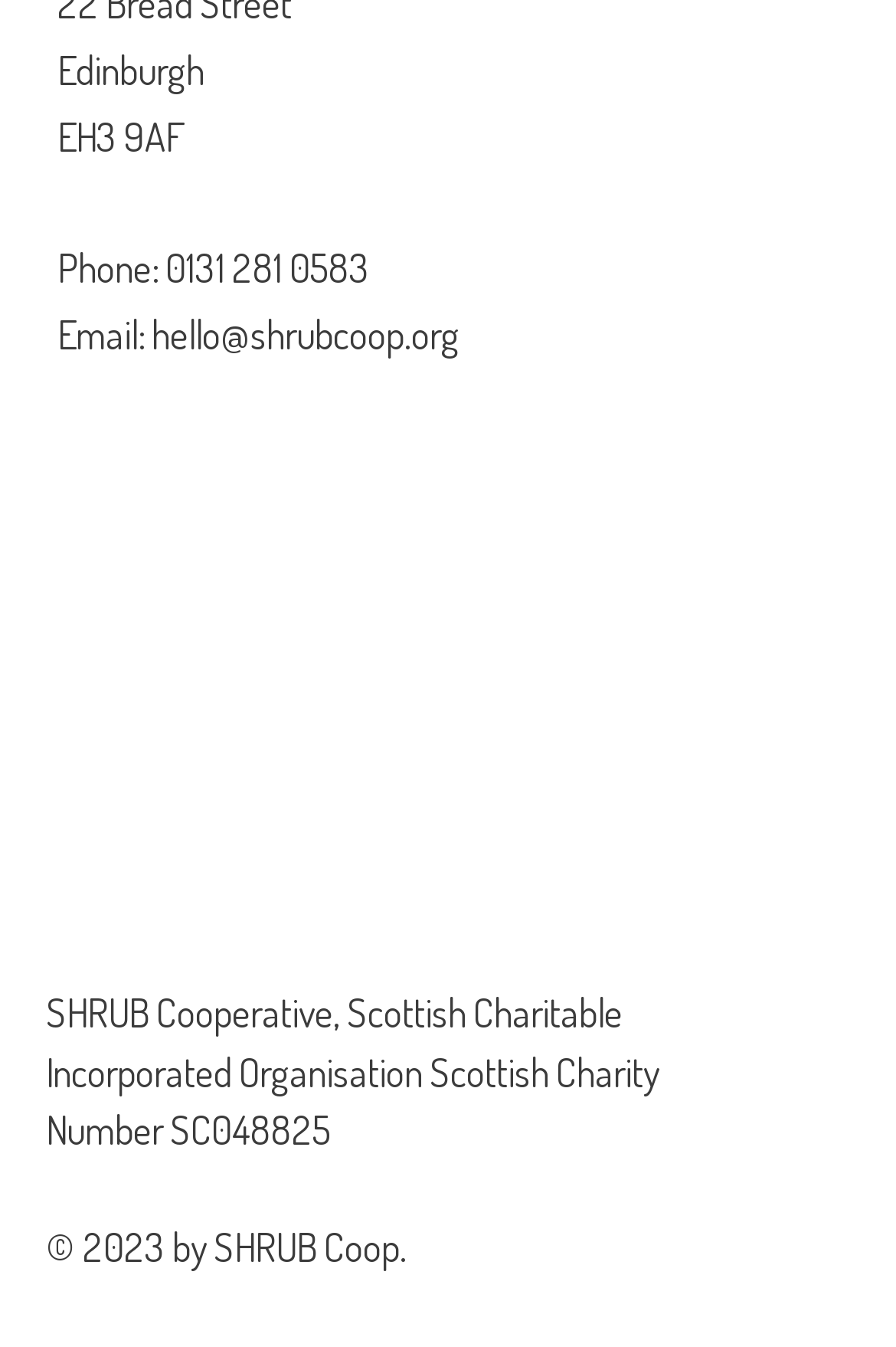What is the email address of SHRUB Coop?
With the help of the image, please provide a detailed response to the question.

I found the email address by looking at the 'Email:' label and the corresponding link next to it, which contains the email address.